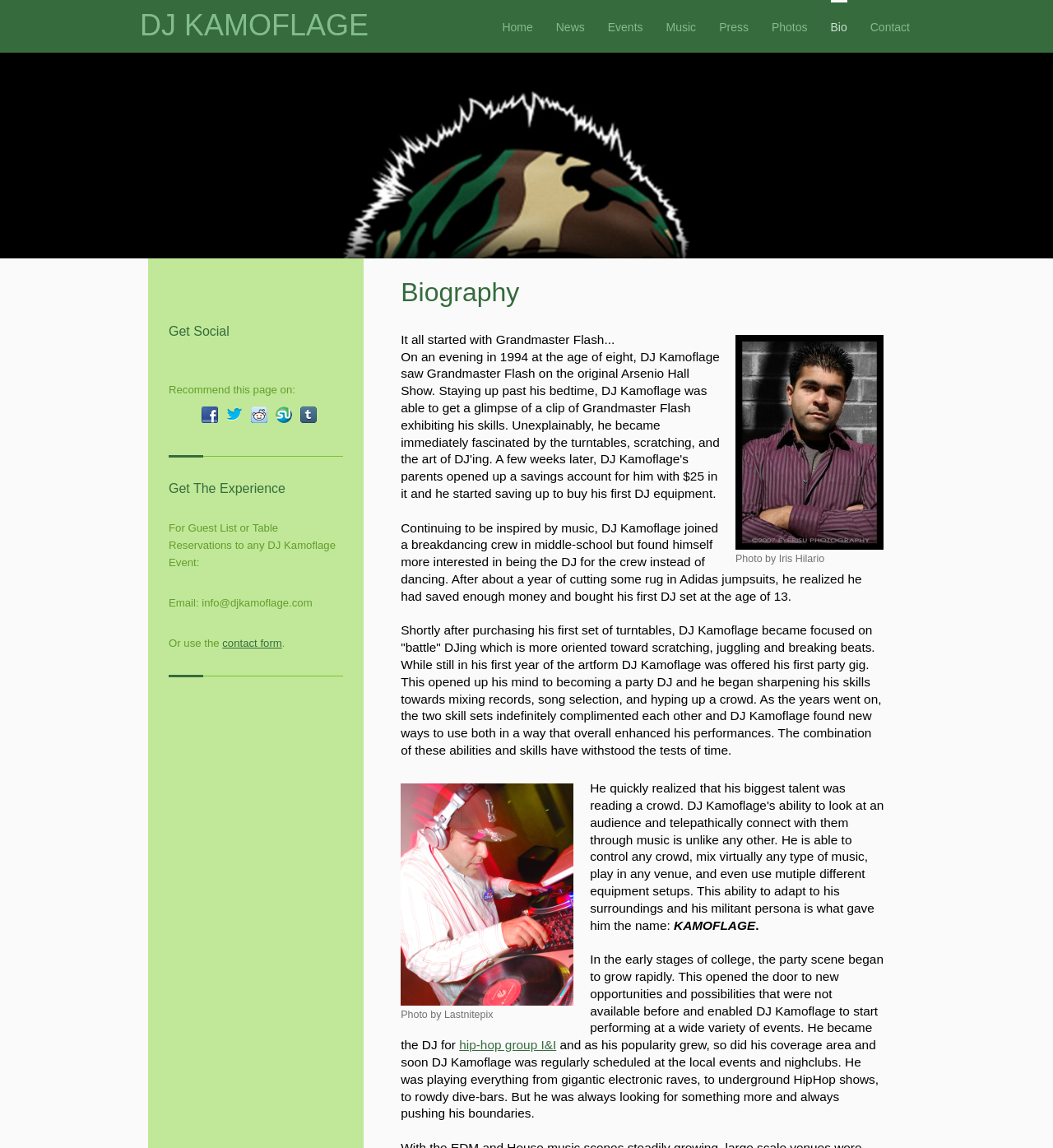Identify the bounding box coordinates of the area that should be clicked in order to complete the given instruction: "Get in touch with DJ Kamoflage through the contact form". The bounding box coordinates should be four float numbers between 0 and 1, i.e., [left, top, right, bottom].

[0.211, 0.555, 0.268, 0.565]